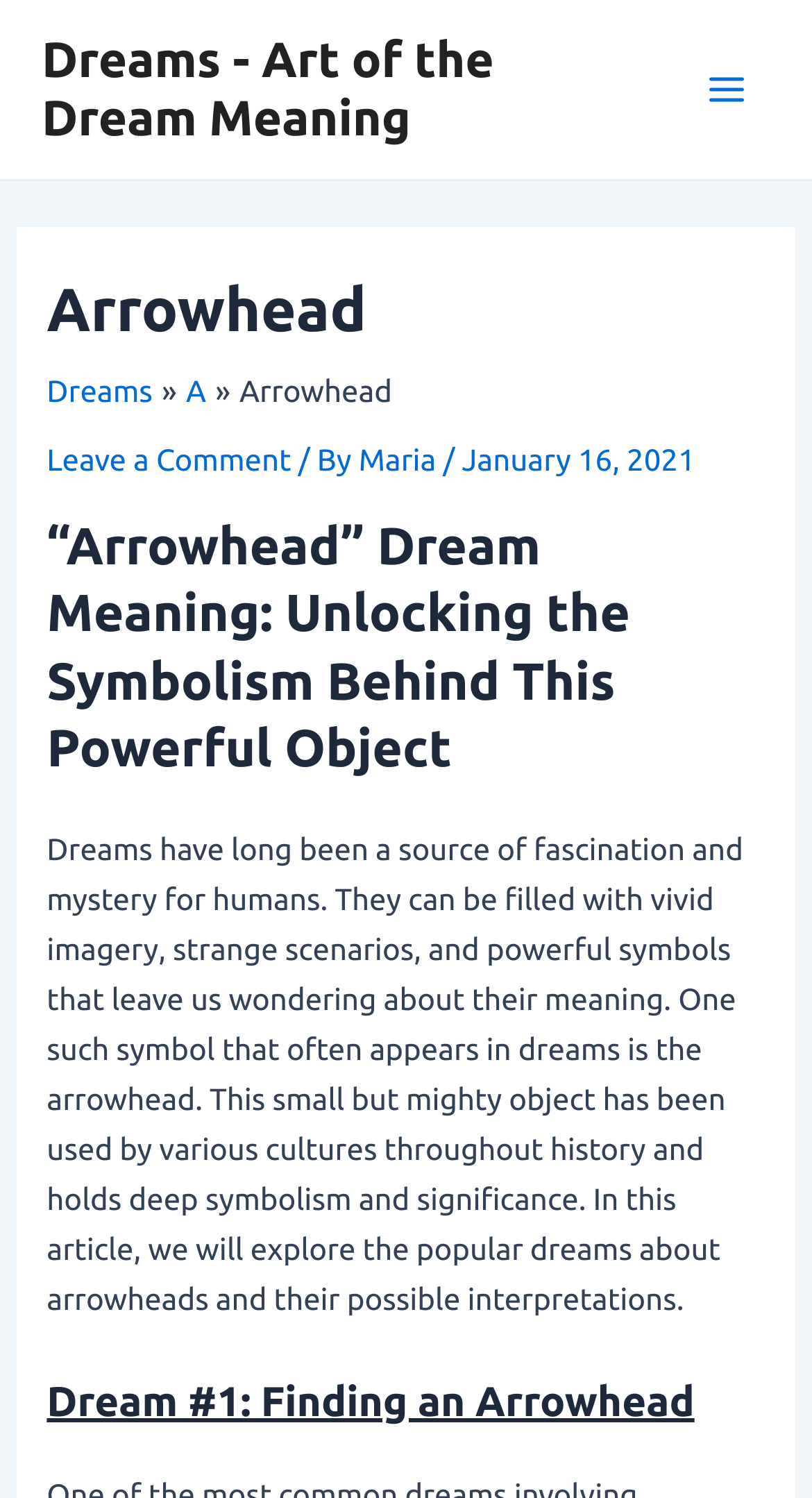Using the information in the image, give a comprehensive answer to the question: 
What is the purpose of the main menu button?

The main menu button is a toggle button that expands or collapses the menu, as indicated by its 'expanded' property being set to 'False'.